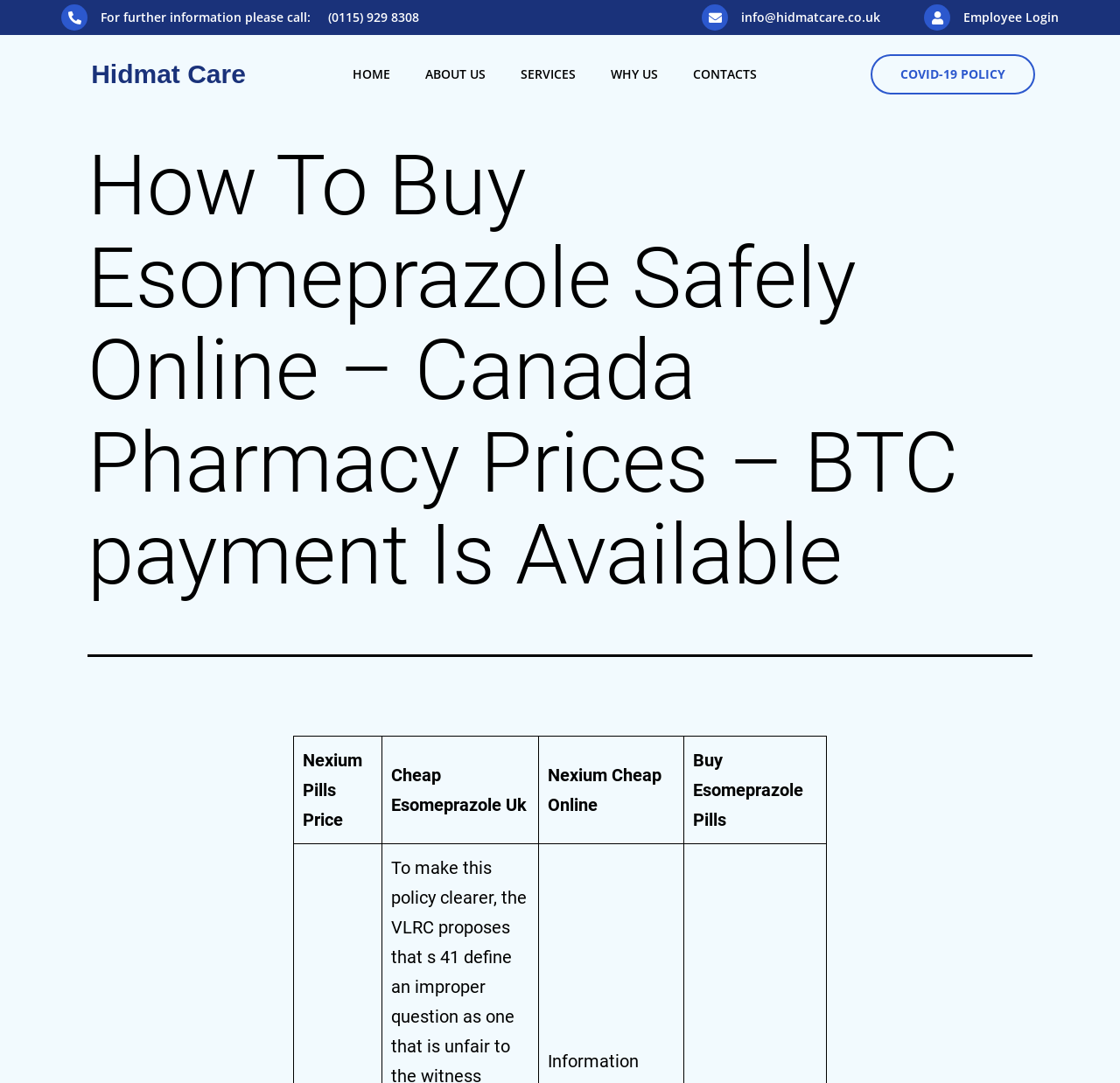By analyzing the image, answer the following question with a detailed response: What is the policy related button on the page?

I found the policy related button by looking at the button element with the text 'COVID-19 POLICY', which suggests it's a button related to a policy.